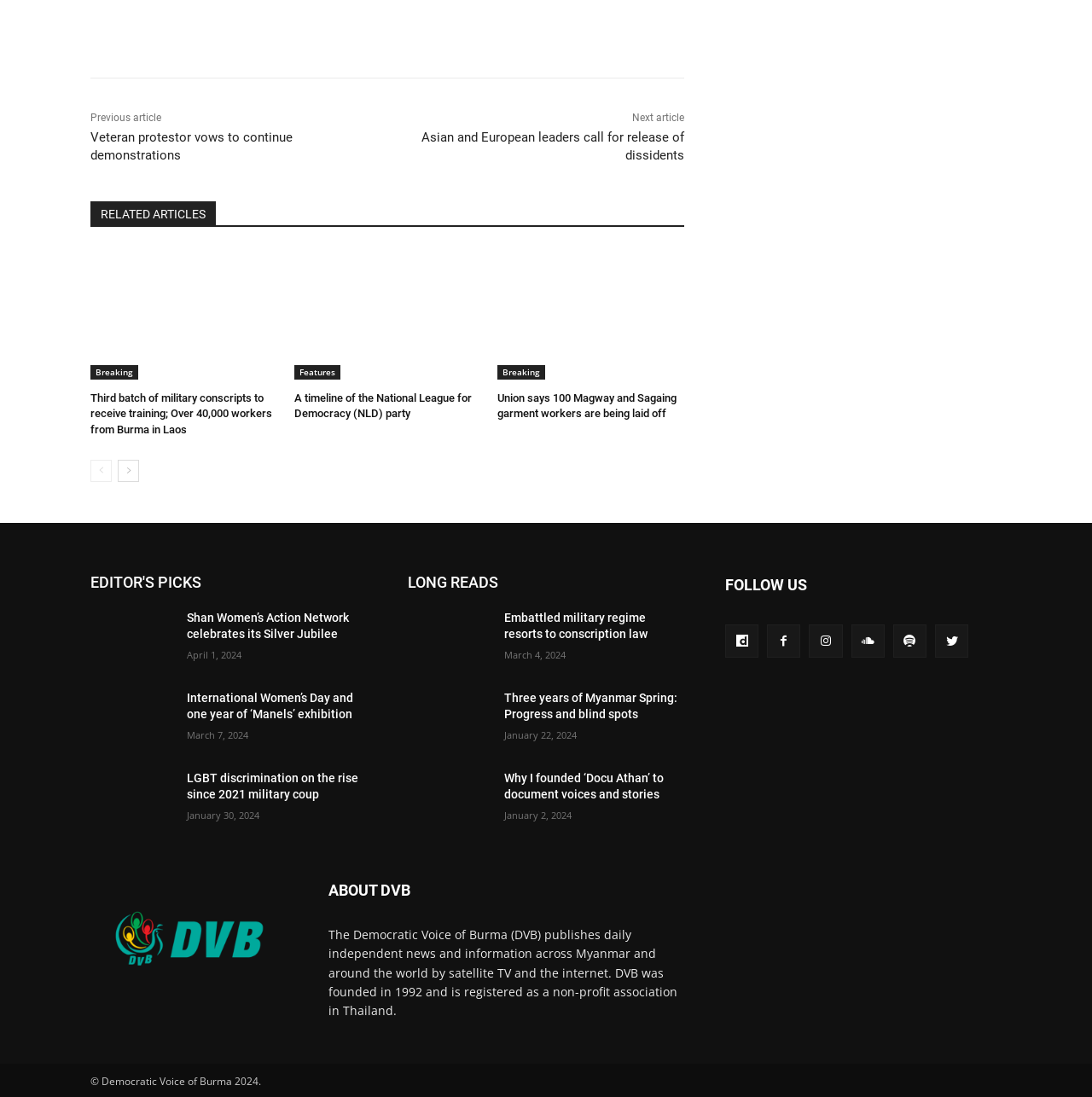Determine the coordinates of the bounding box for the clickable area needed to execute this instruction: "View the 'EDITOR'S PICKS' section".

[0.083, 0.518, 0.336, 0.543]